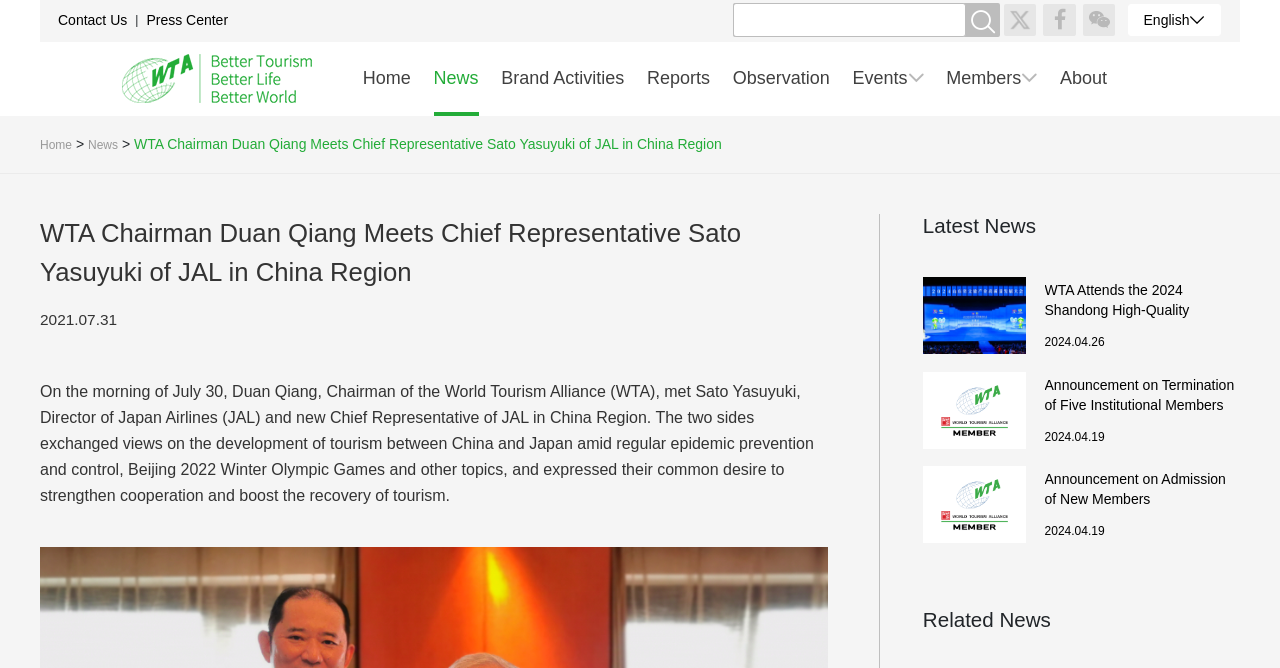How many news articles are listed under 'Latest News'?
Based on the visual content, answer with a single word or a brief phrase.

3